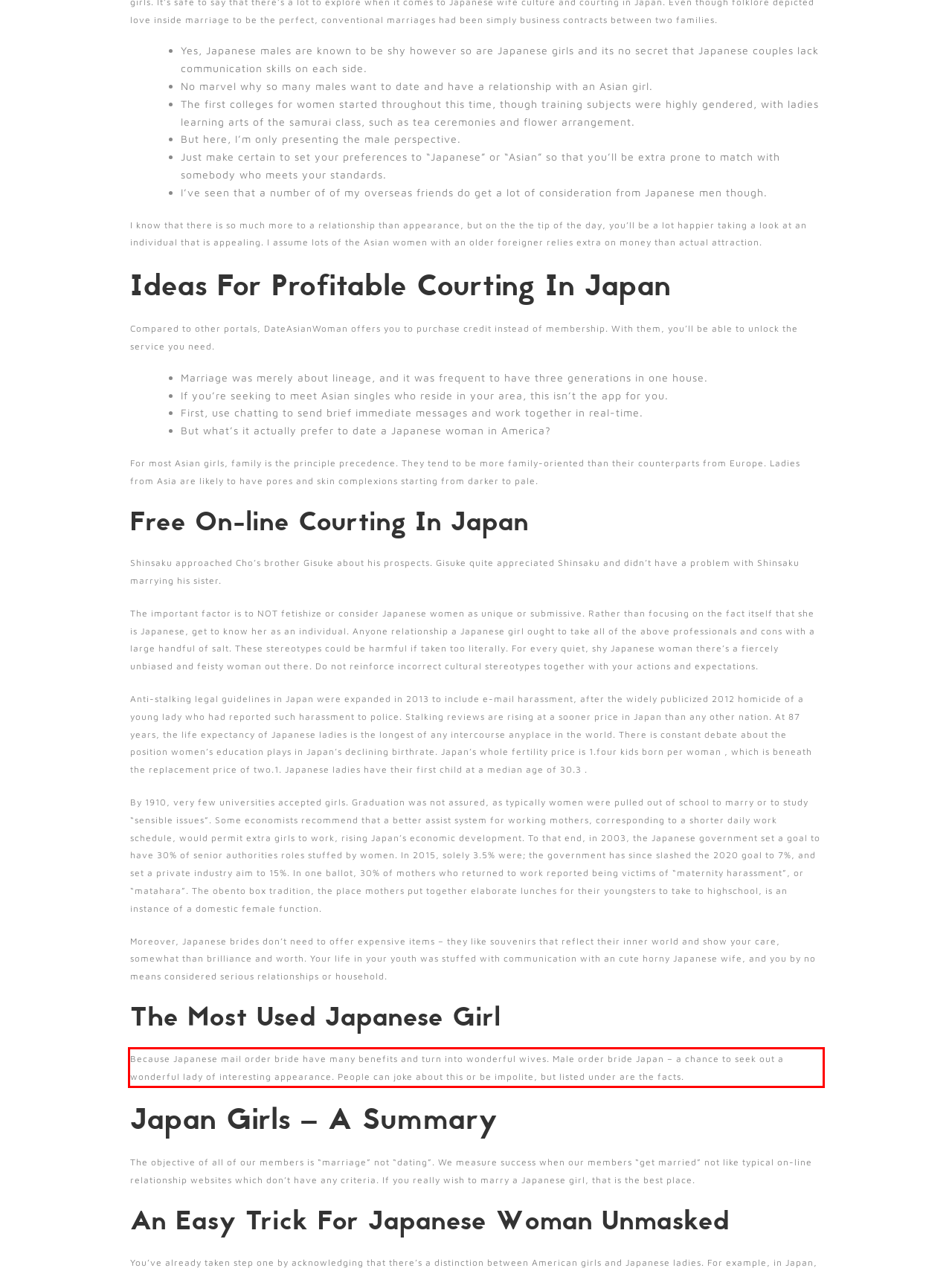Using the provided screenshot, read and generate the text content within the red-bordered area.

Because Japanese mail order bride have many benefits and turn into wonderful wives. Male order bride Japan – a chance to seek out a wonderful lady of interesting appearance. People can joke about this or be impolite, but listed under are the facts.